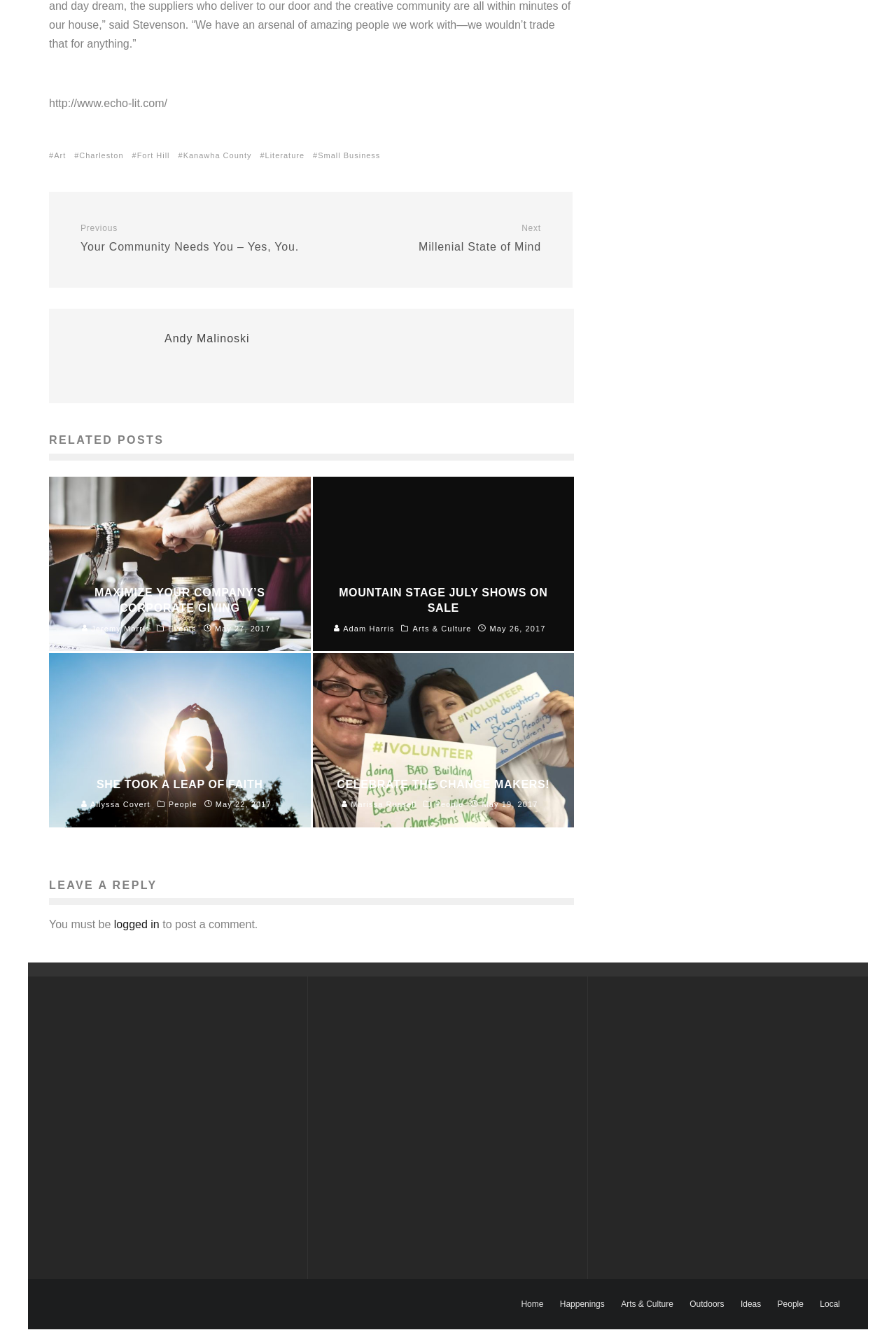Find the bounding box coordinates of the area to click in order to follow the instruction: "Click on the 'Art' link".

[0.055, 0.112, 0.083, 0.122]